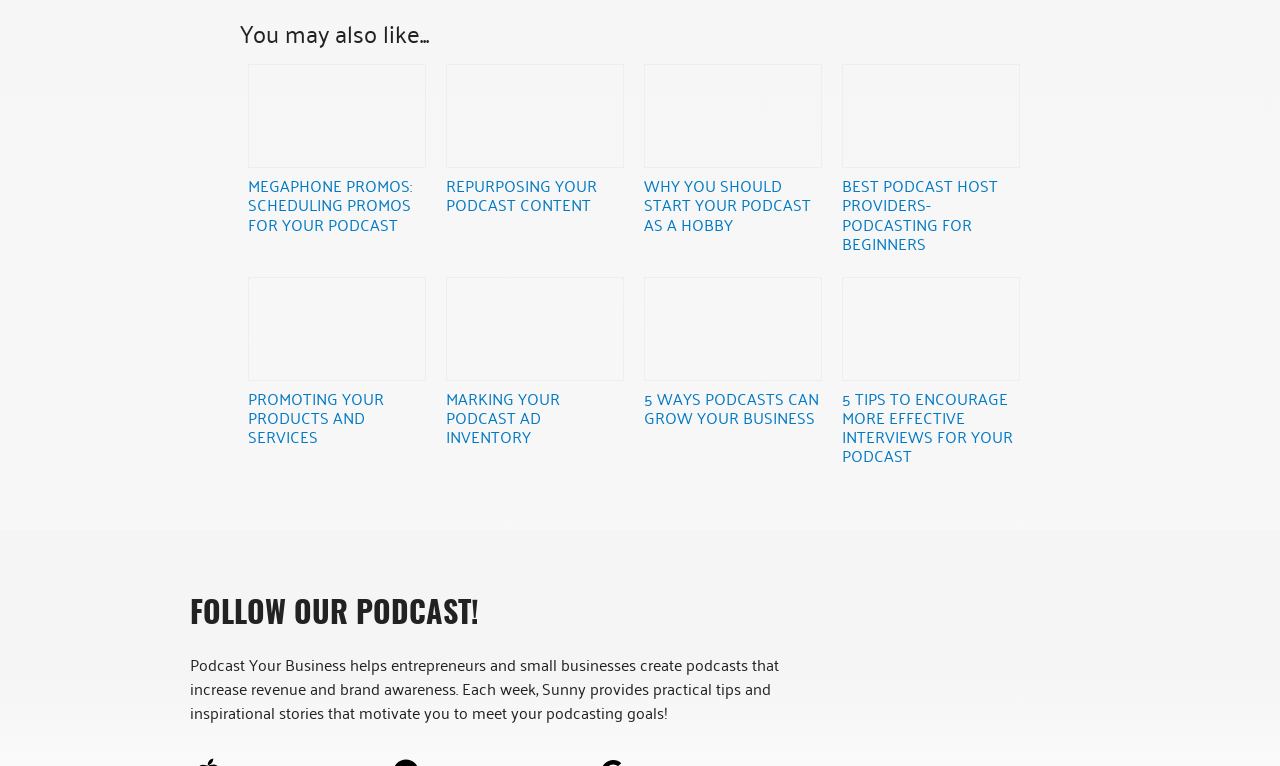What is the tone of the webpage?
Based on the screenshot, provide a one-word or short-phrase response.

Informative and helpful